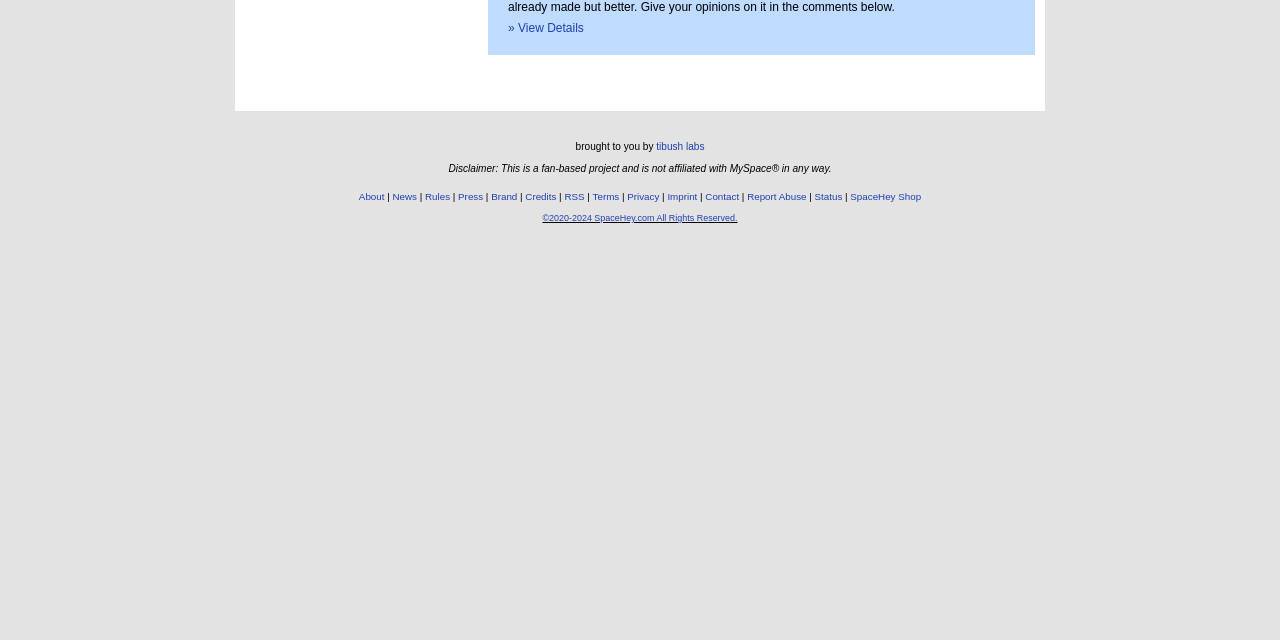Identify the bounding box of the UI element that matches this description: "» View Details".

[0.397, 0.033, 0.456, 0.054]